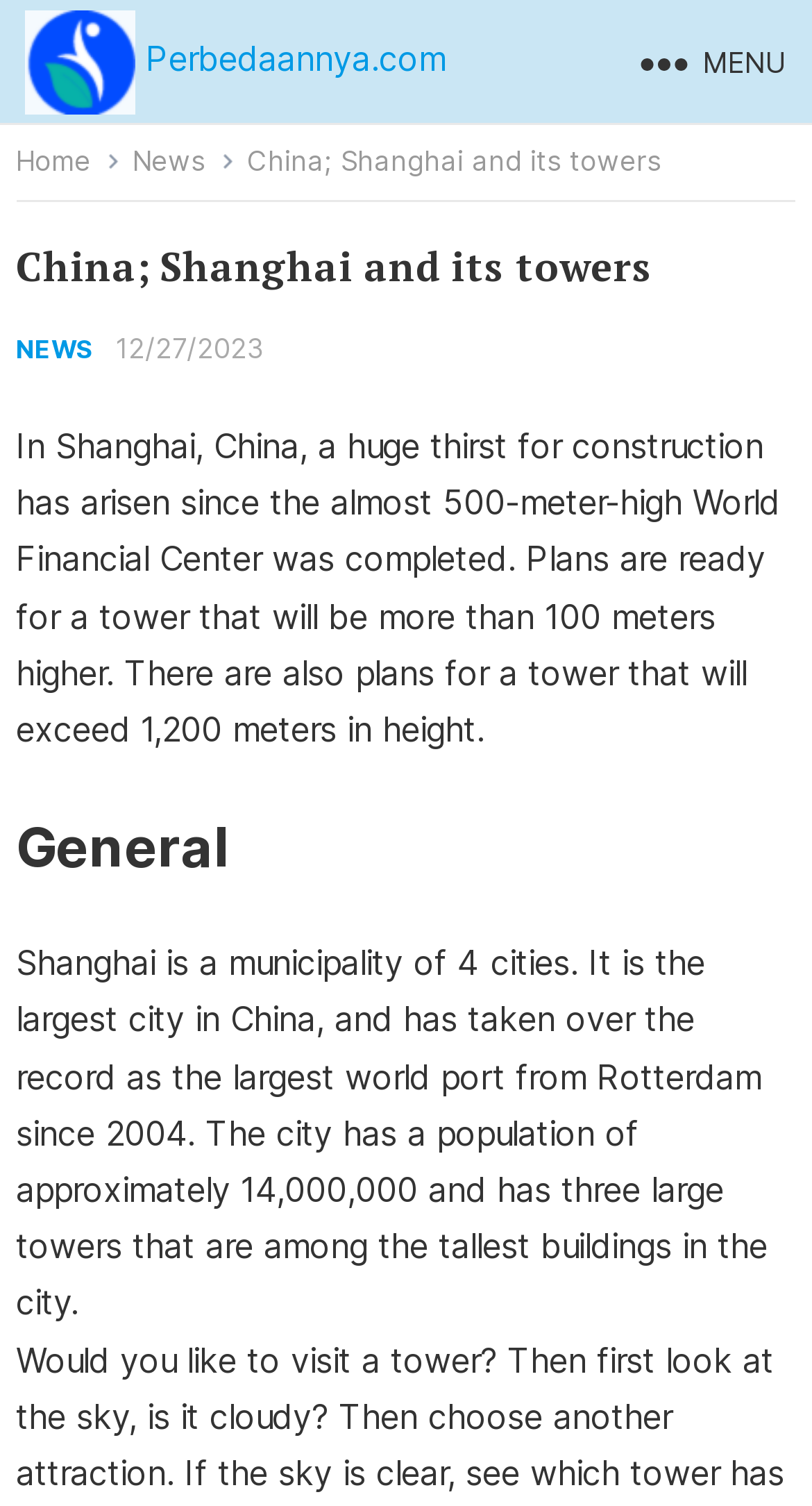Answer the question in one word or a short phrase:
What is the current record holder of the largest world port?

Shanghai